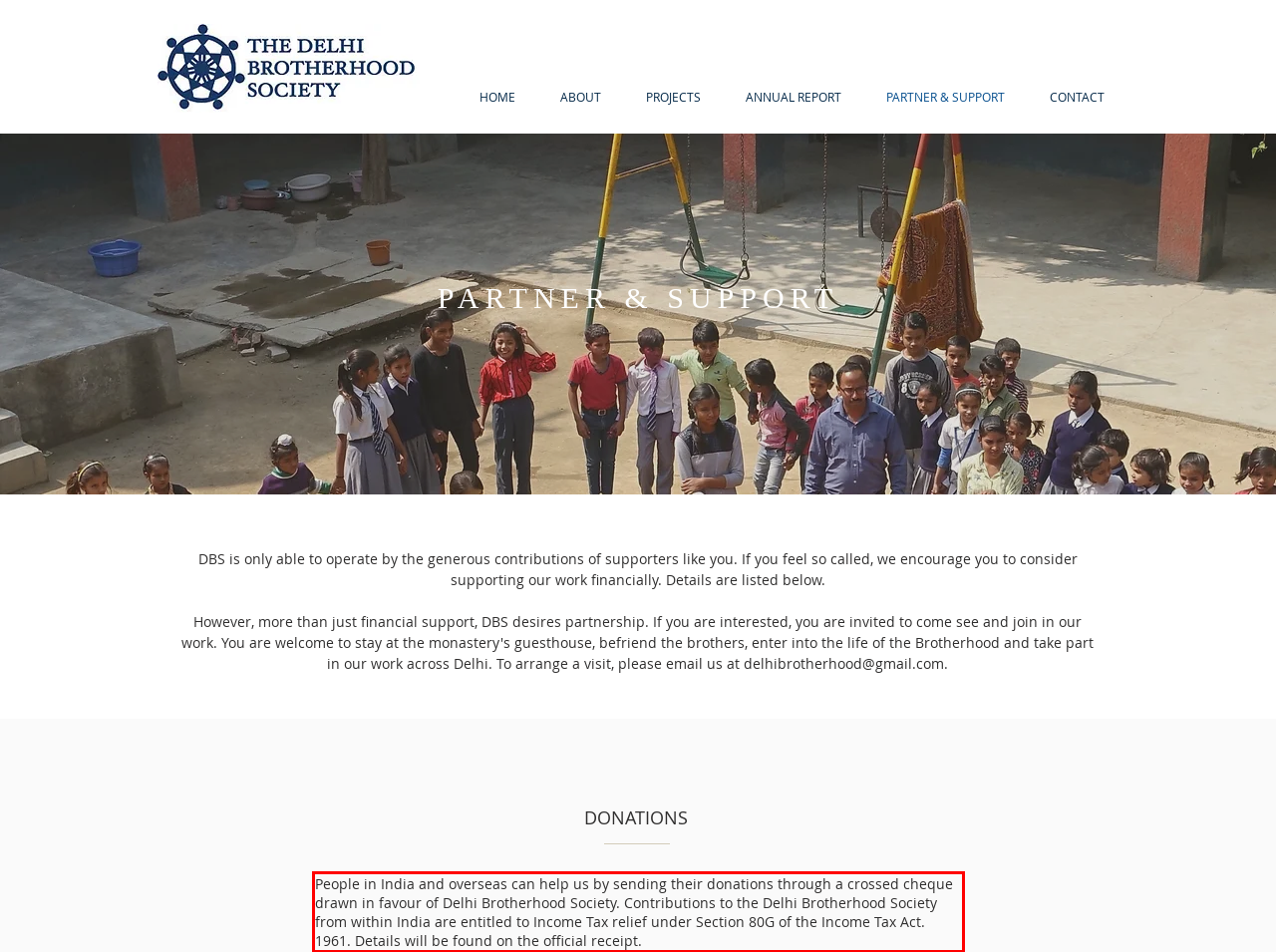The screenshot you have been given contains a UI element surrounded by a red rectangle. Use OCR to read and extract the text inside this red rectangle.

People in India and overseas can help us by sending their donations through a crossed cheque drawn in favour of Delhi Brotherhood Society. Contributions to the Delhi Brotherhood Society from within India are entitled to Income Tax relief under Section 80G of the Income Tax Act. 1961. Details will be found on the official receipt.